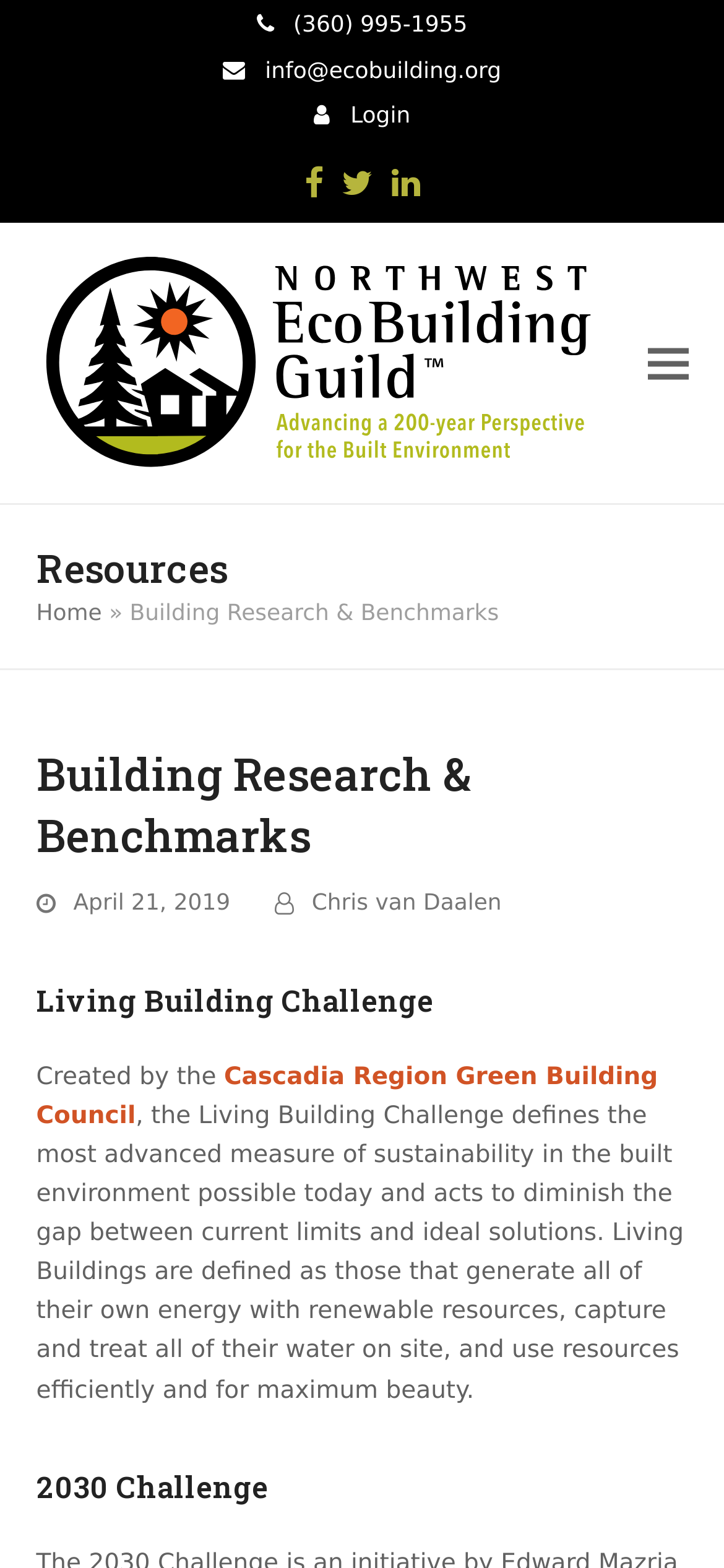What organization created the Living Building Challenge?
Please ensure your answer is as detailed and informative as possible.

I found the organization's name by looking at the link element with the text 'Cascadia Region Green Building Council' in the paragraph about the Living Building Challenge.